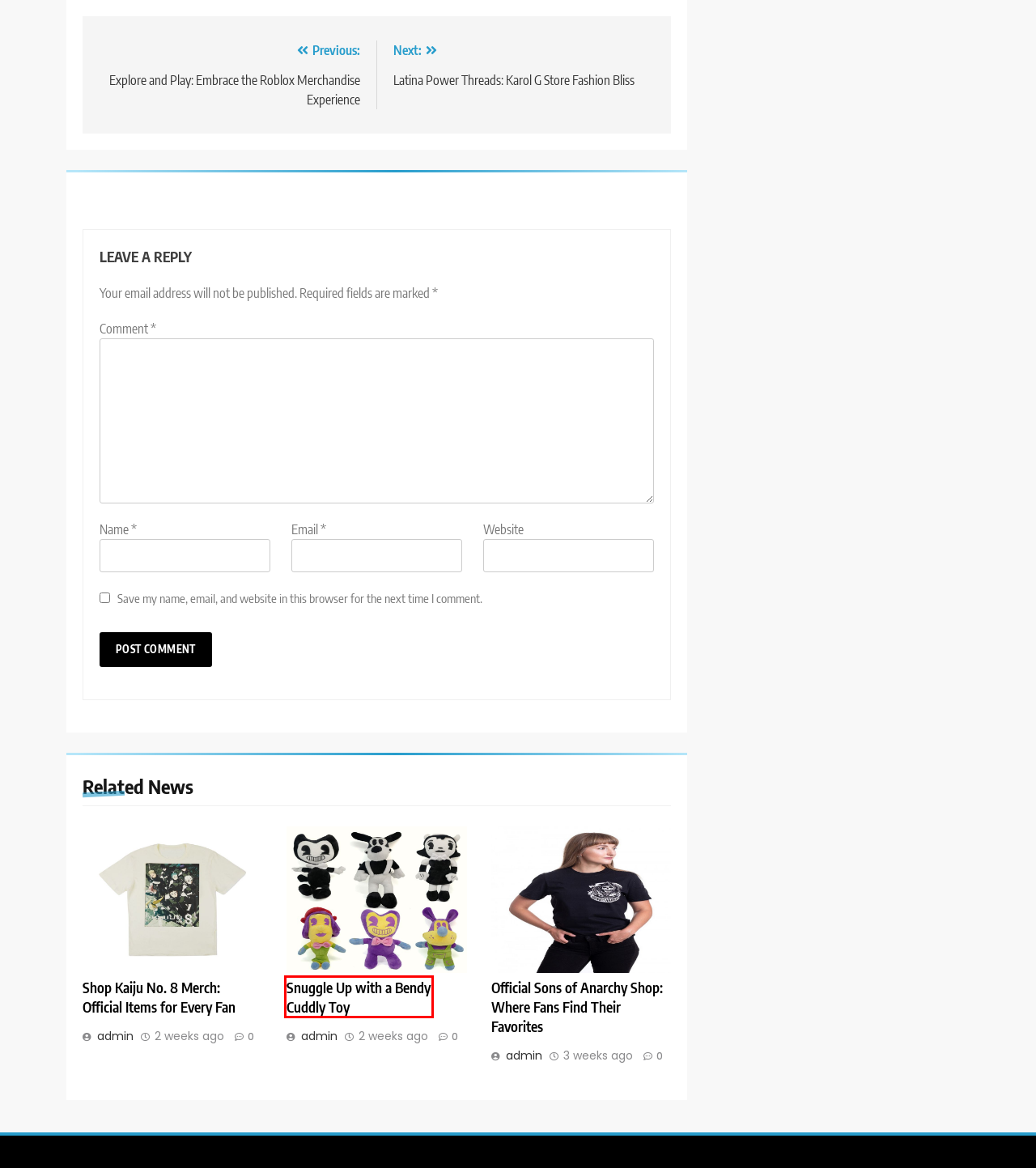Review the screenshot of a webpage that includes a red bounding box. Choose the webpage description that best matches the new webpage displayed after clicking the element within the bounding box. Here are the candidates:
A. Latina Power Threads: Karol G Store Fashion Bliss – Prima Lite Garcinia Review
B. Merchandise – Prima Lite Garcinia Review
C. Slot – Prima Lite Garcinia Review
D. admin – Prima Lite Garcinia Review
E. Official Sons of Anarchy Shop: Where Fans Find Their Favorites – Prima Lite Garcinia Review
F. Shop Kaiju No. 8 Merch: Official Items for Every Fan – Prima Lite Garcinia Review
G. Explore and Play: Embrace the Roblox Merchandise Experience – Prima Lite Garcinia Review
H. Snuggle Up with a Bendy Cuddly Toy – Prima Lite Garcinia Review

H